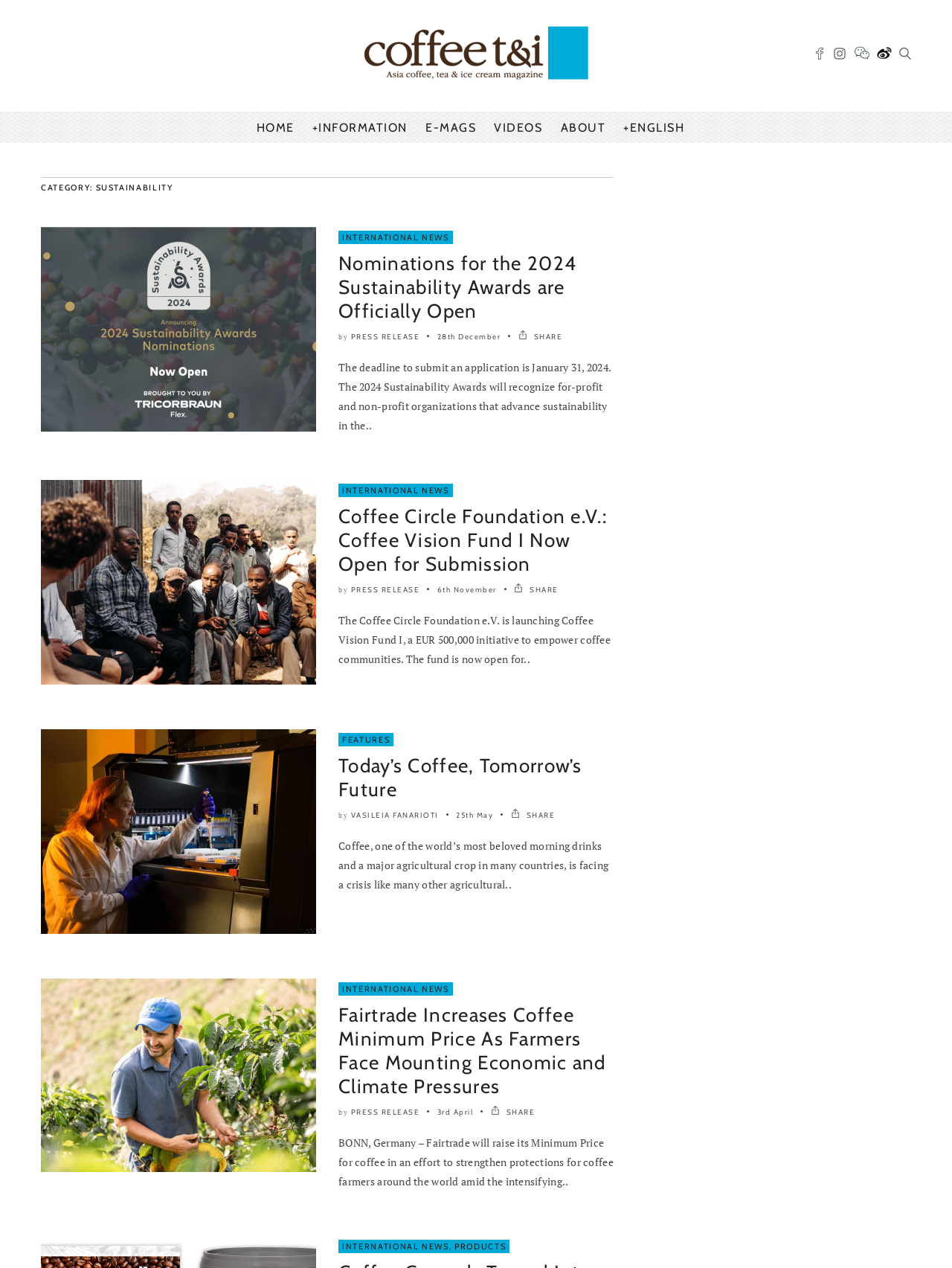What is the category of the articles on this webpage?
Offer a detailed and exhaustive answer to the question.

The category of the articles on this webpage is SUSTAINABILITY, which is indicated by the heading 'CATEGORY: SUSTAINABILITY' at the top of the webpage.